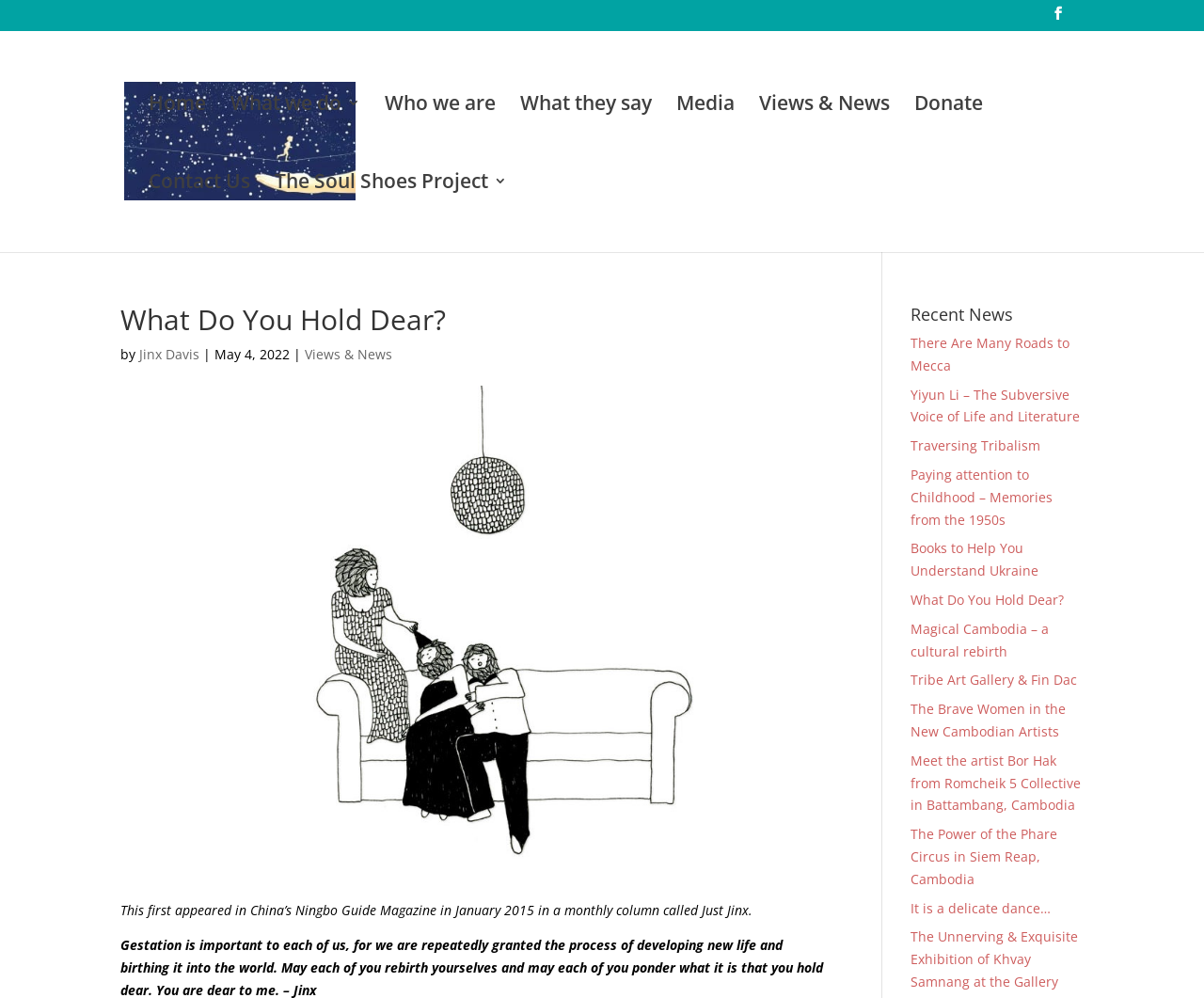Can you identify the bounding box coordinates of the clickable region needed to carry out this instruction: 'Read the article by Jinx Davis'? The coordinates should be four float numbers within the range of 0 to 1, stated as [left, top, right, bottom].

[0.116, 0.346, 0.166, 0.364]